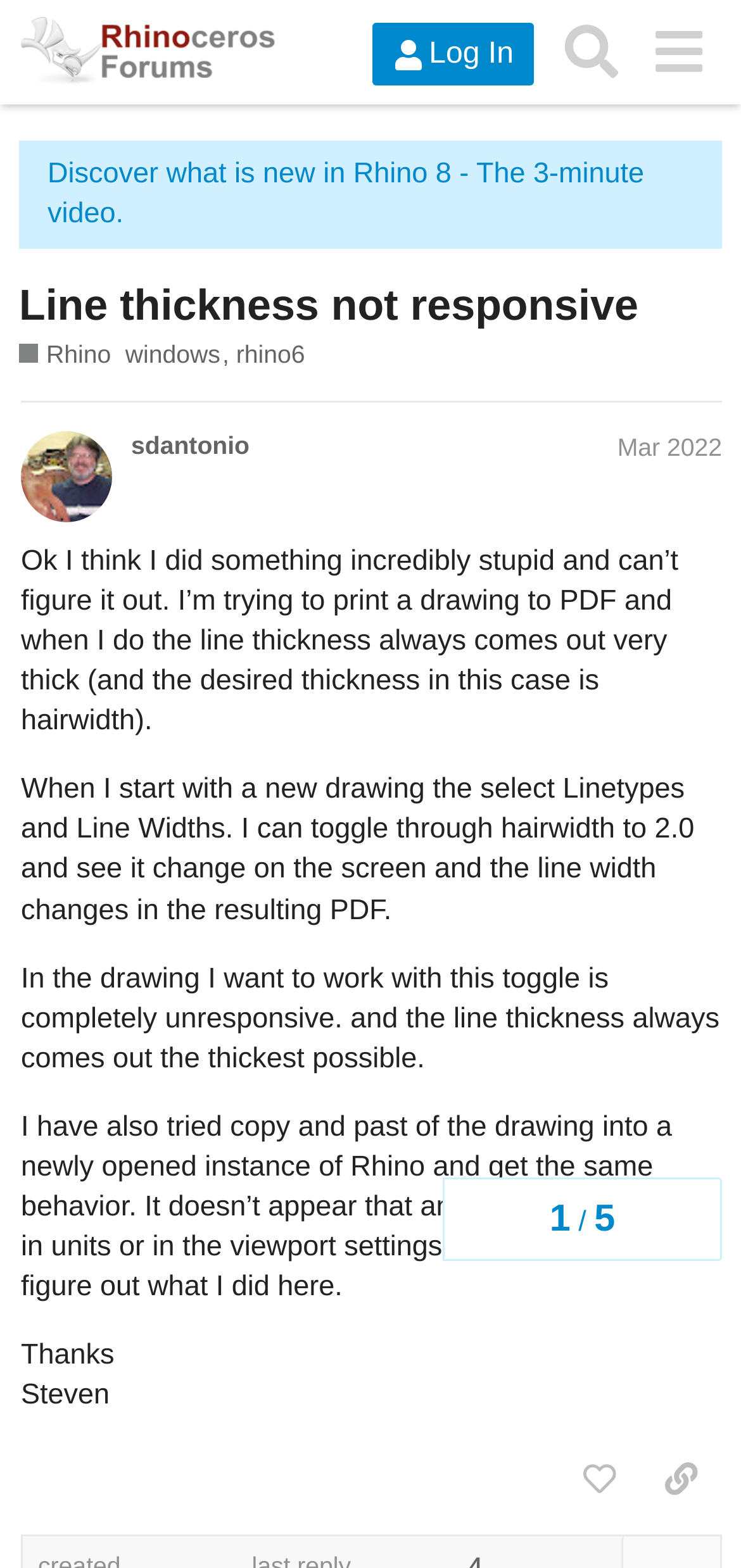Can you specify the bounding box coordinates of the area that needs to be clicked to fulfill the following instruction: "Like the post"?

[0.753, 0.92, 0.864, 0.966]